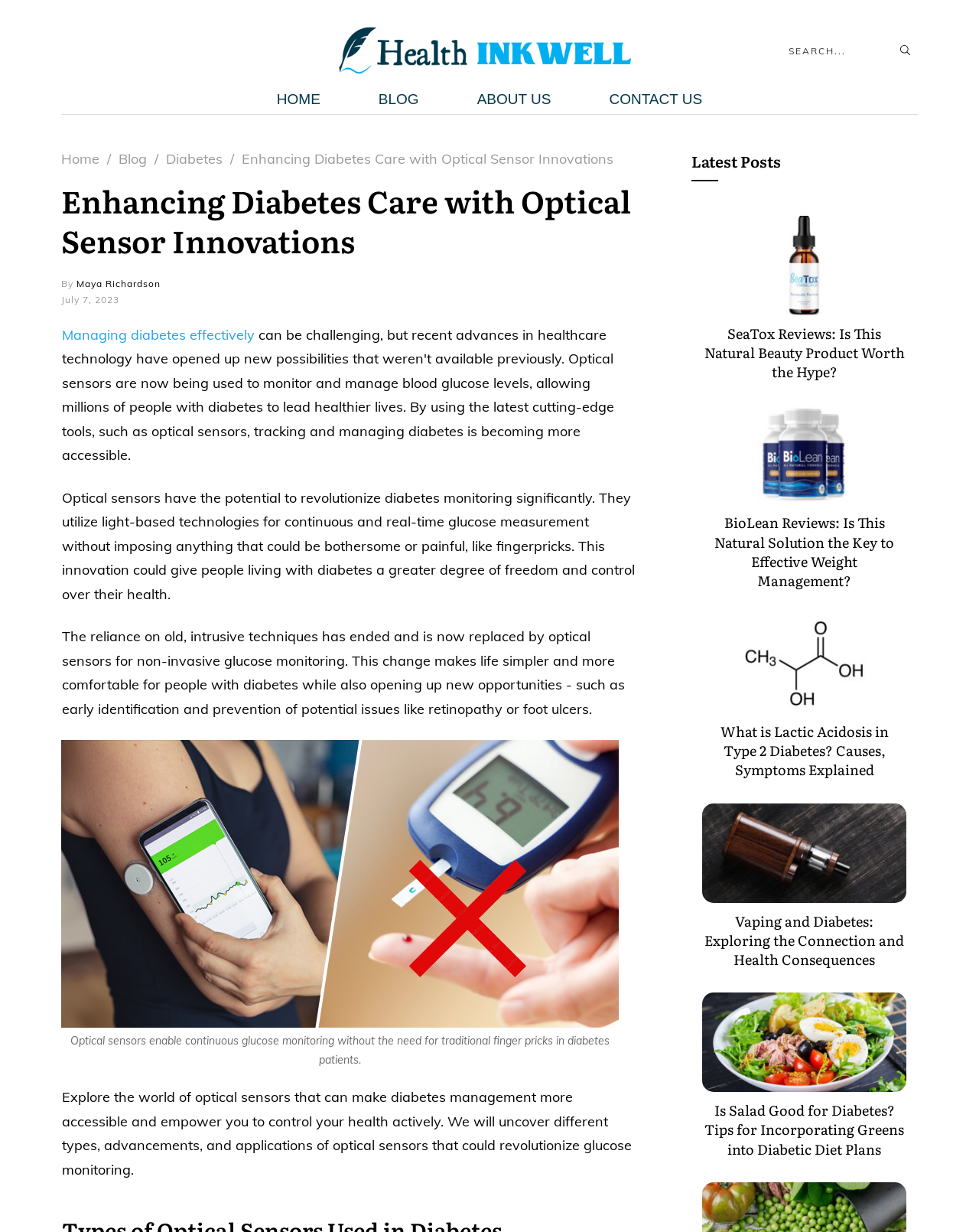Extract the heading text from the webpage.

Enhancing Diabetes Care with Optical Sensor Innovations